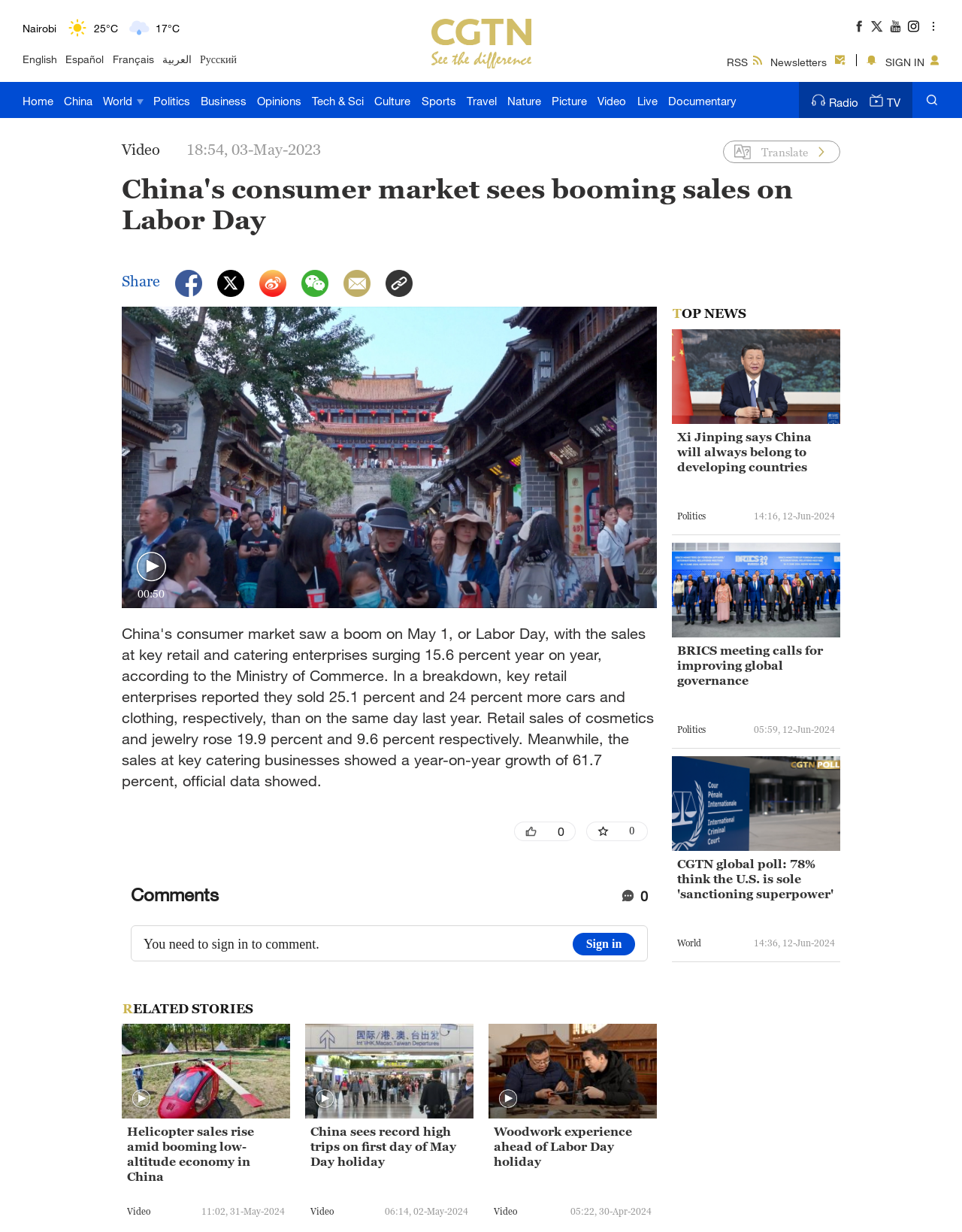Explain the webpage in detail.

The webpage appears to be a news website, with a focus on China and international news. At the top of the page, there is a row of links for different languages, including English, Español, Français, العربية, and Русский. Below this, there is a navigation menu with links to various sections of the website, such as Home, China, World, Politics, Business, and more.

To the right of the navigation menu, there is a section displaying the current weather for several cities around the world, including Bengaluru, New York, Mumbai, Delhi, Hyderabad, Sydney, and Singapore. Each city is represented by a static text element displaying the city name, an image element displaying a weather icon (such as sunny, cloudy, or rainy), and another static text element displaying the current temperature.

Below the weather section, there is a prominent headline with a static text element reading "China's consumer market sees booming sales on Labor Day". This is likely the main news article of the page.

Further down the page, there are several links to other news articles or sections of the website, including a video section, a picture section, and a live section. There is also a link to a radio section and a TV section.

At the bottom of the page, there is a section with links to RSS feeds, newsletters, and a sign-in button. There are also several social media links and a translate button.